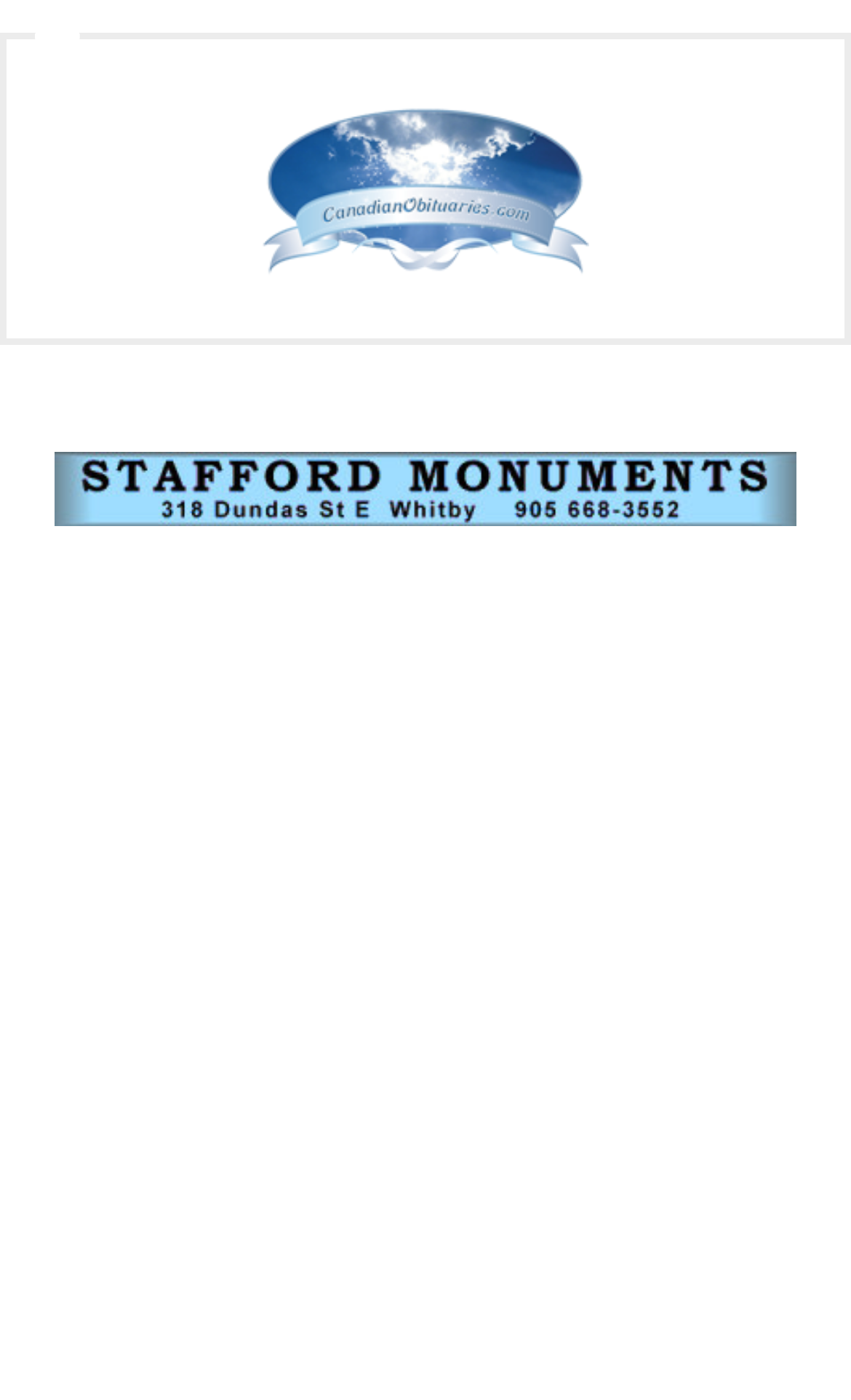Determine the bounding box of the UI element mentioned here: "aria-label="Gantry 5" title="Gantry 5"". The coordinates must be in the format [left, top, right, bottom] with values ranging from 0 to 1.

[0.072, 0.067, 0.928, 0.203]